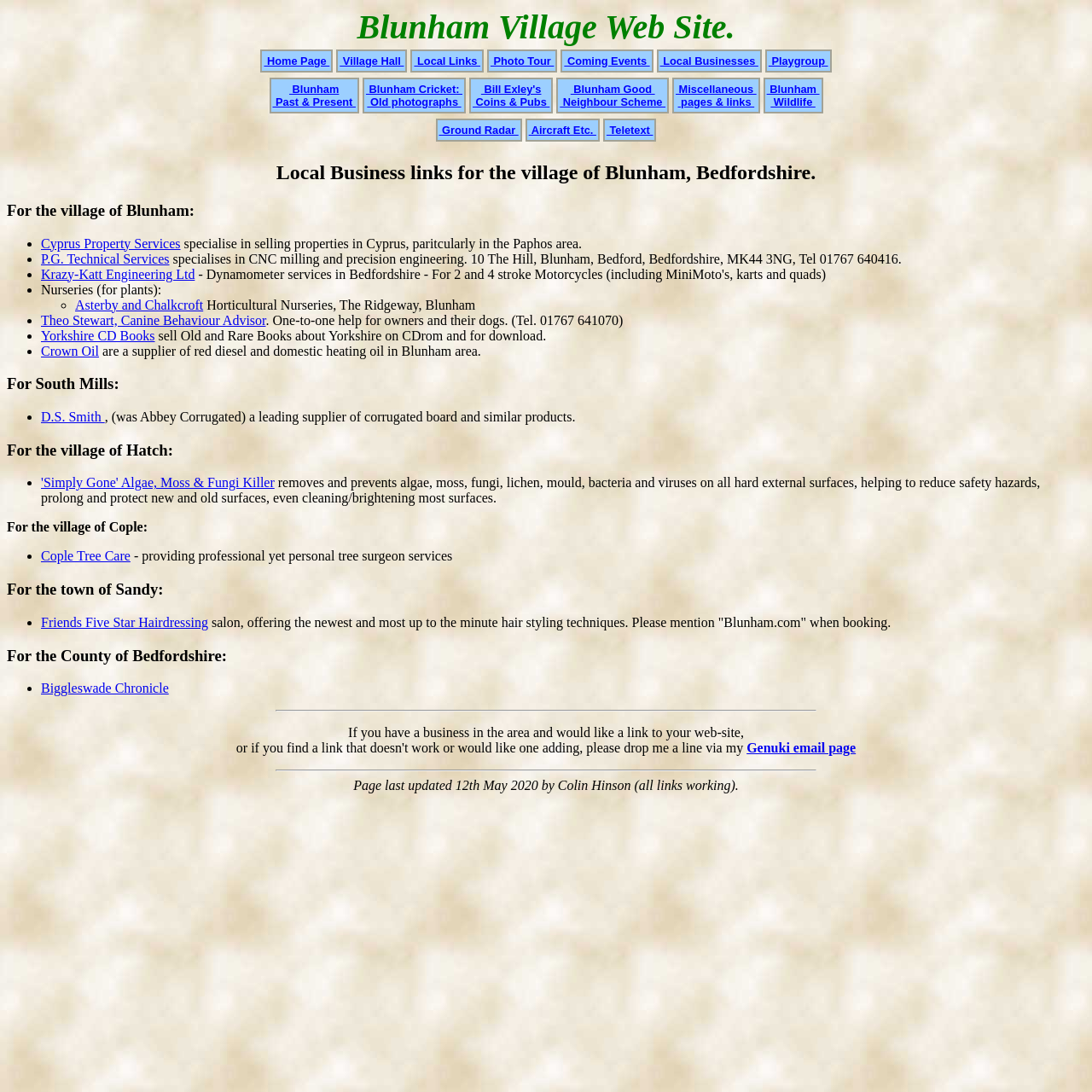What is the name of the supplier of red diesel and domestic heating oil in Blunham area?
Respond to the question with a well-detailed and thorough answer.

The webpage lists 'Crown Oil' as a local business that 'are a supplier of red diesel and domestic heating oil in Blunham area.' which indicates that it is a supplier of oil products in Blunham.